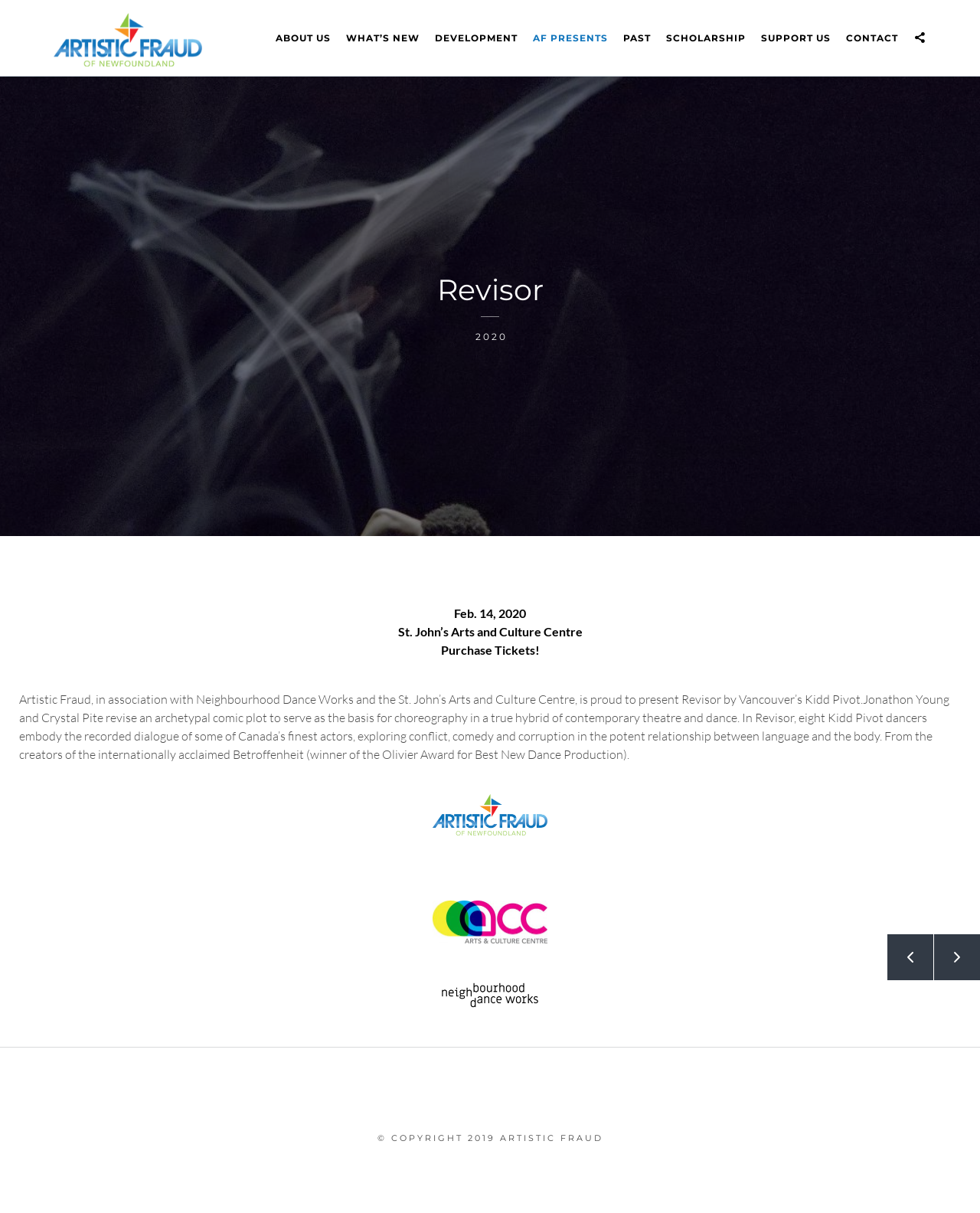What is the bounding box coordinate of the 'Next' link?
Using the picture, provide a one-word or short phrase answer.

[0.953, 0.77, 1.0, 0.808]